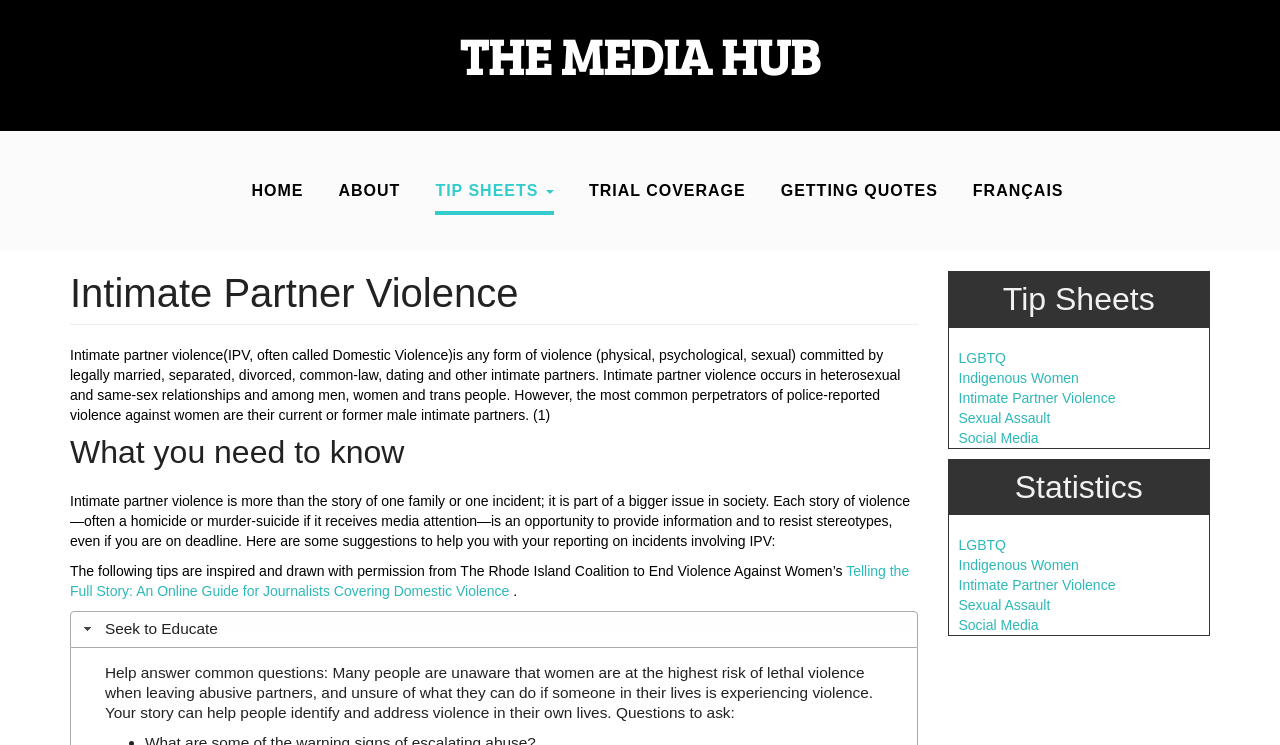Find the bounding box of the UI element described as follows: "LGBTQ".

[0.749, 0.469, 0.786, 0.491]